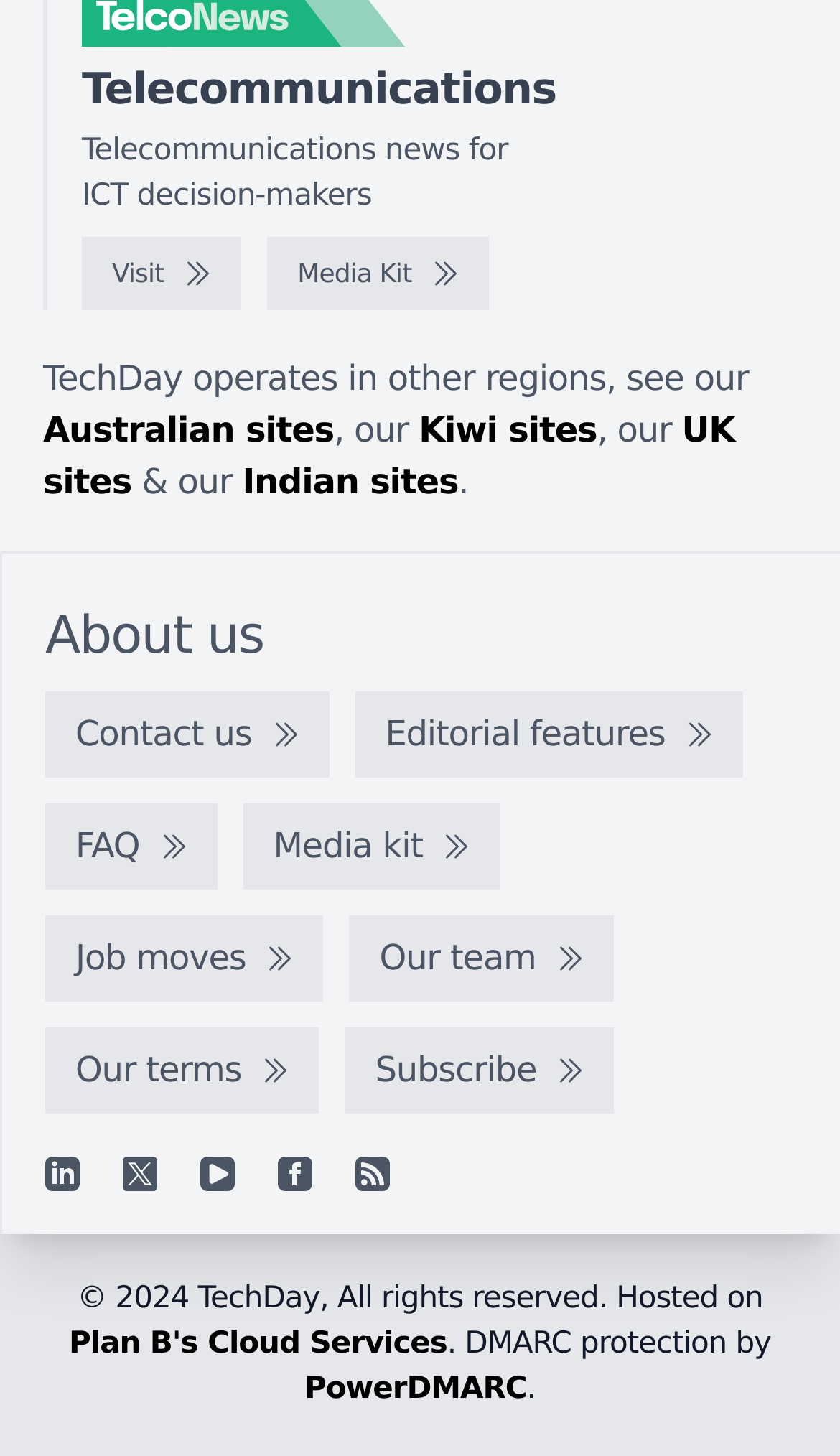Find the bounding box coordinates of the clickable area required to complete the following action: "View the Media Kit".

[0.318, 0.163, 0.582, 0.214]